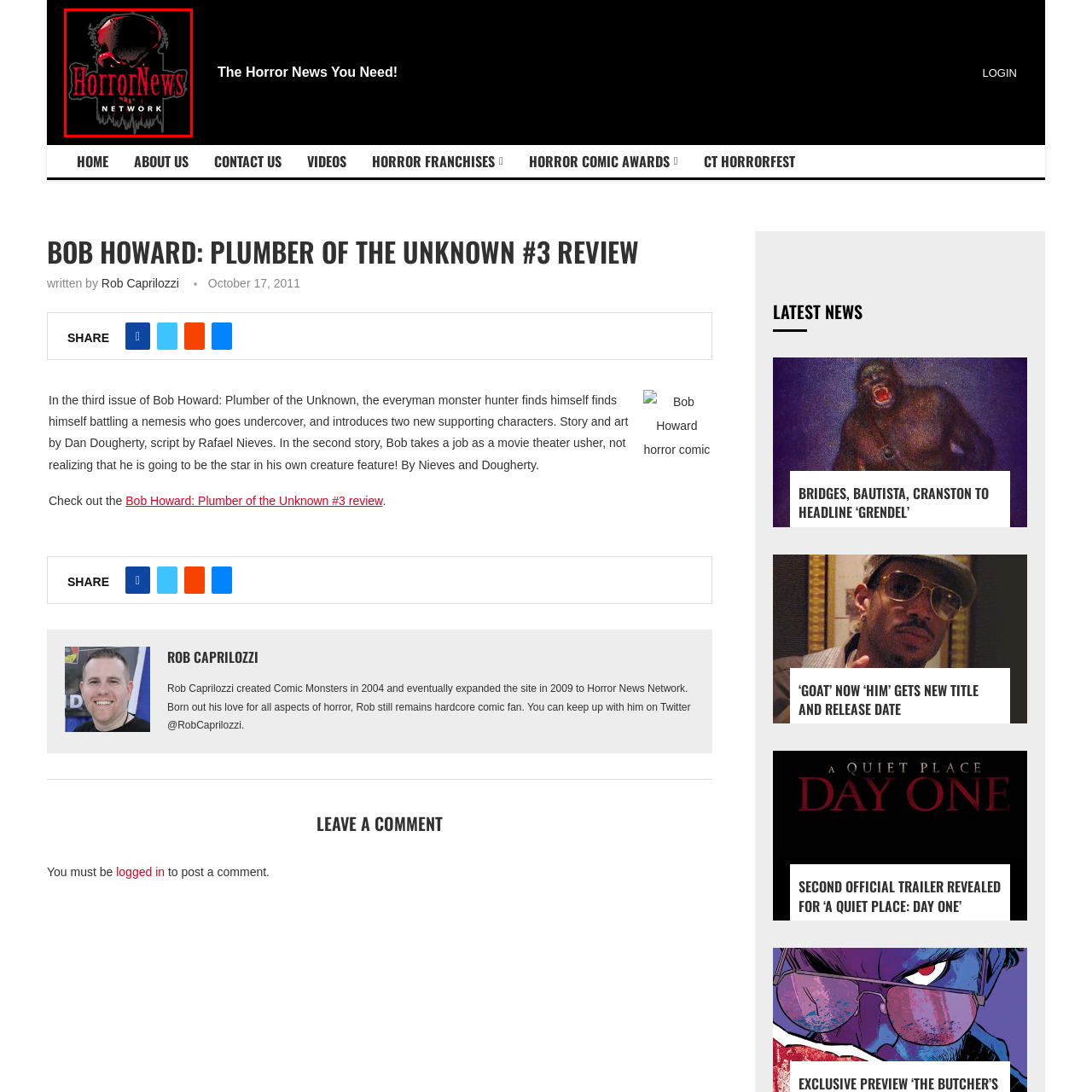Offer a detailed account of the image that is framed by the red bounding box.

The image features the logo of "Horror News Network," characterized by bold red lettering over a dark background. The design prominently incorporates a sinister skull motif, emphasizing the horror theme. The text "HorrorNews" is artistically styled with blood-like drips, hinting at the site's focus on horror comics, films, and news related to the horror genre. This visual representation effectively captures the essence of a news platform dedicated to all things horror, appealing to fans and enthusiasts alike.